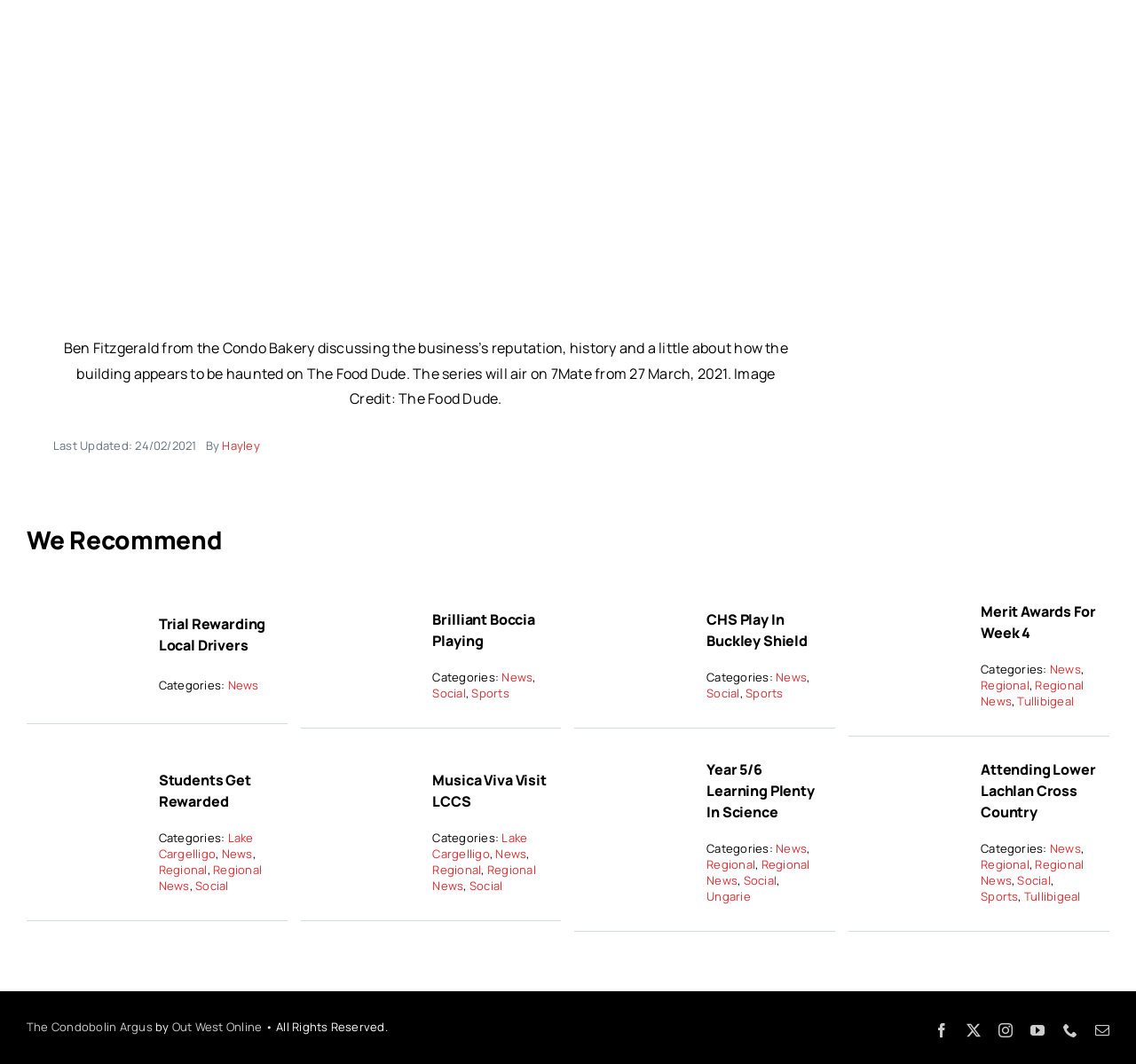Answer the following inquiry with a single word or phrase:
What is the title of the article with the category 'Social' and 'Sports'?

Brilliant Boccia Playing